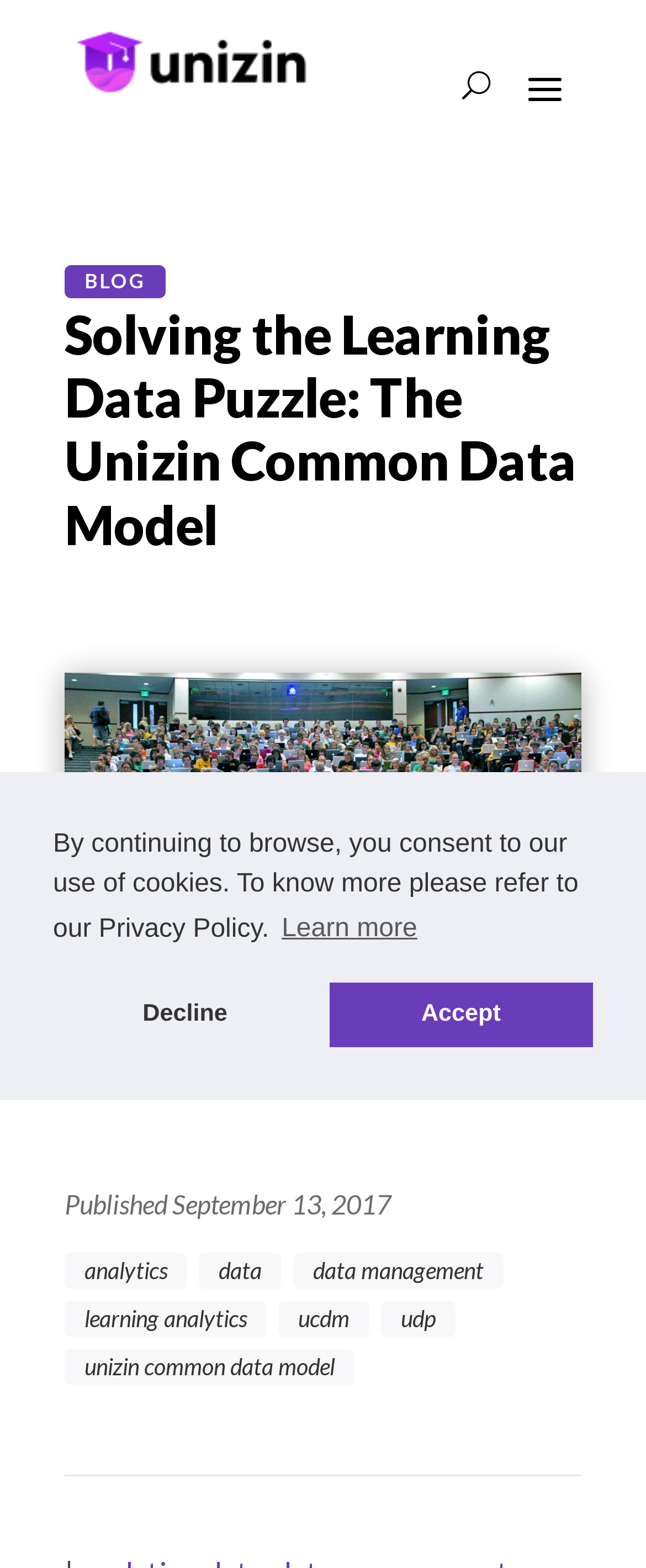Please give the bounding box coordinates of the area that should be clicked to fulfill the following instruction: "go to the blog page". The coordinates should be in the format of four float numbers from 0 to 1, i.e., [left, top, right, bottom].

[0.1, 0.169, 0.256, 0.19]